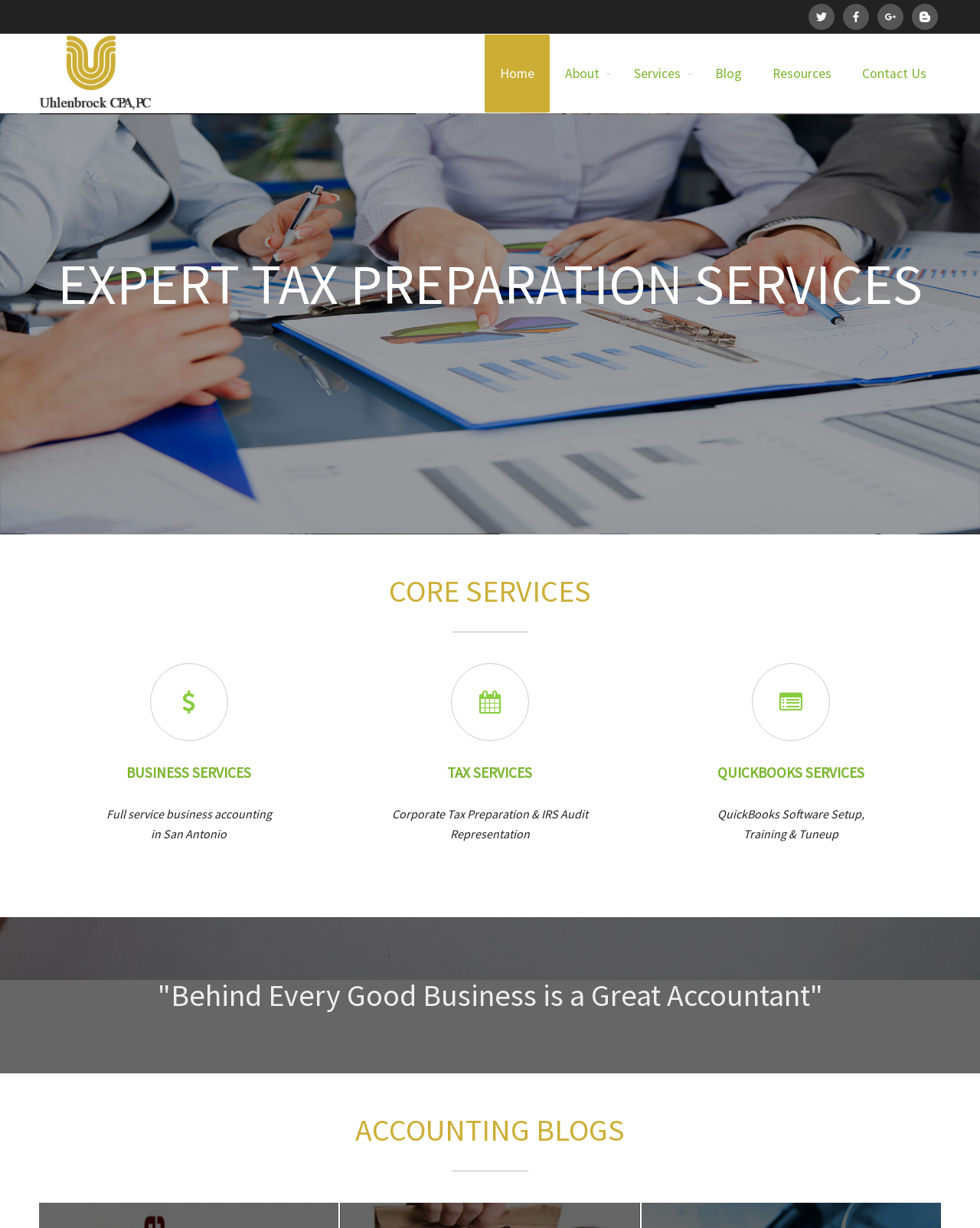Examine the image and give a thorough answer to the following question:
What is the name of the accounting firm?

I found the answer by looking at the top-left corner of the webpage, where the firm's logo and name are displayed.